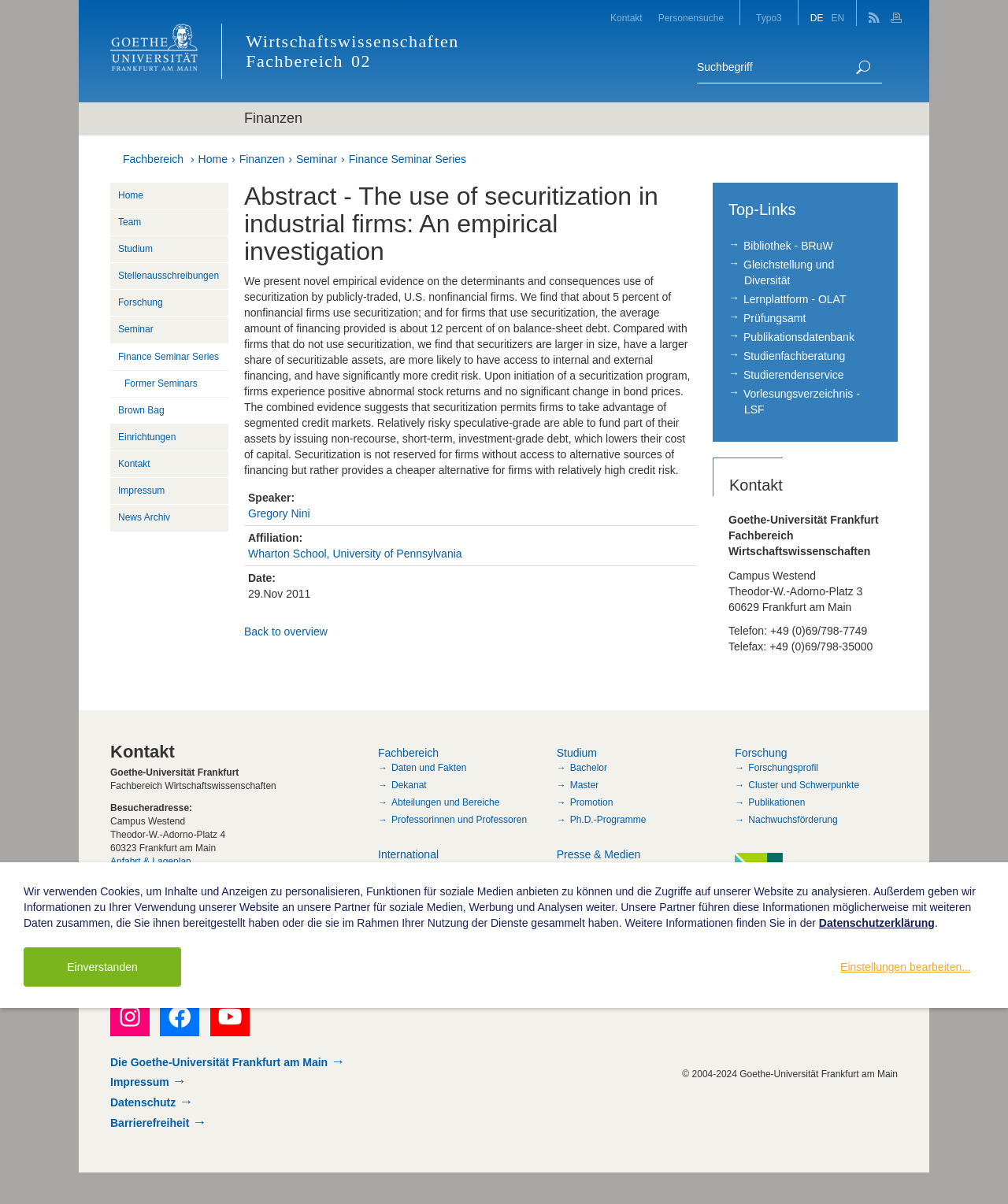Can you specify the bounding box coordinates of the area that needs to be clicked to fulfill the following instruction: "Check the 'GitHub Portfolio' link"?

None